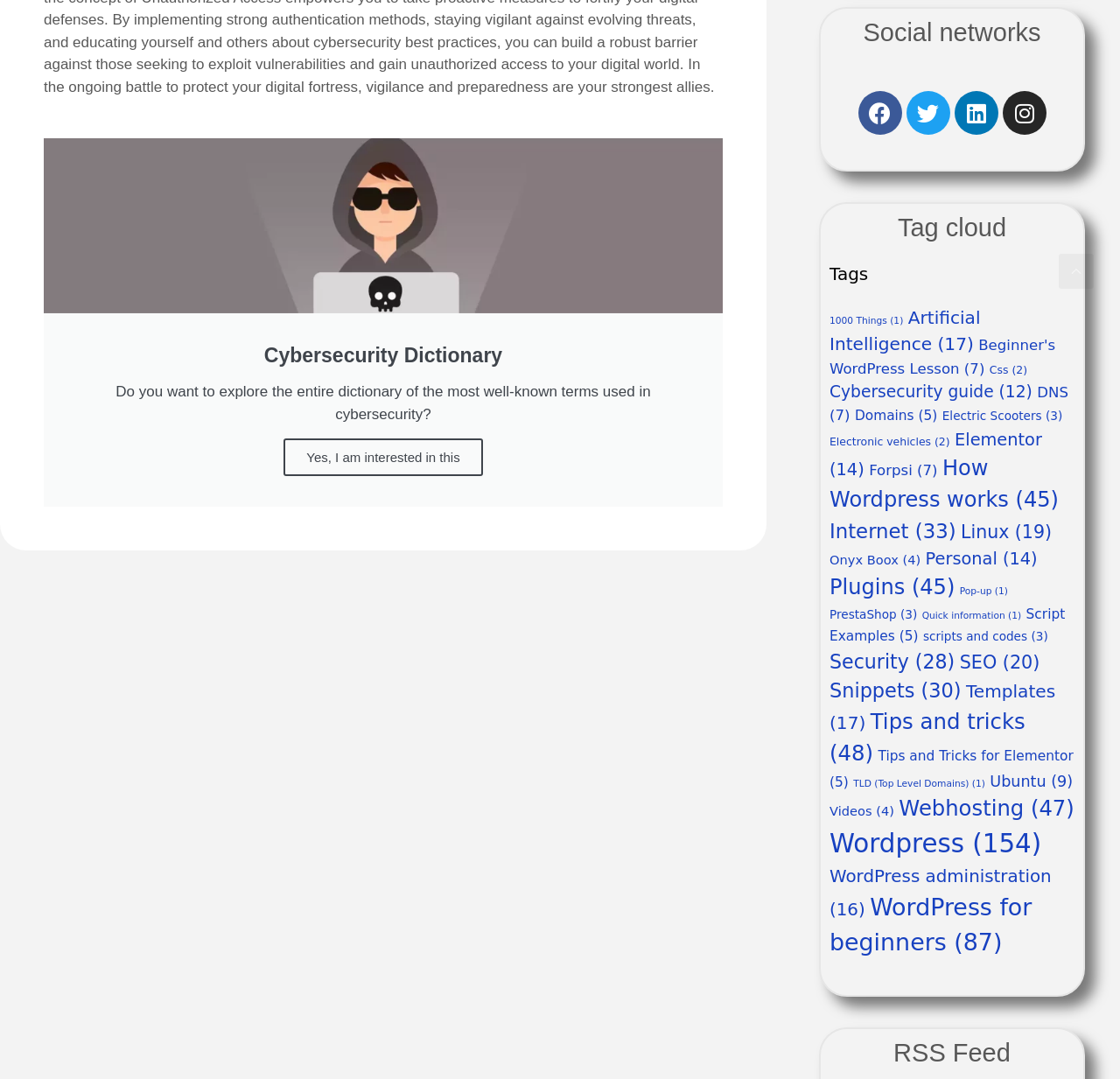Locate the UI element described as follows: "TLD (Top Level Domains) (1)". Return the bounding box coordinates as four float numbers between 0 and 1 in the order [left, top, right, bottom].

[0.762, 0.721, 0.88, 0.732]